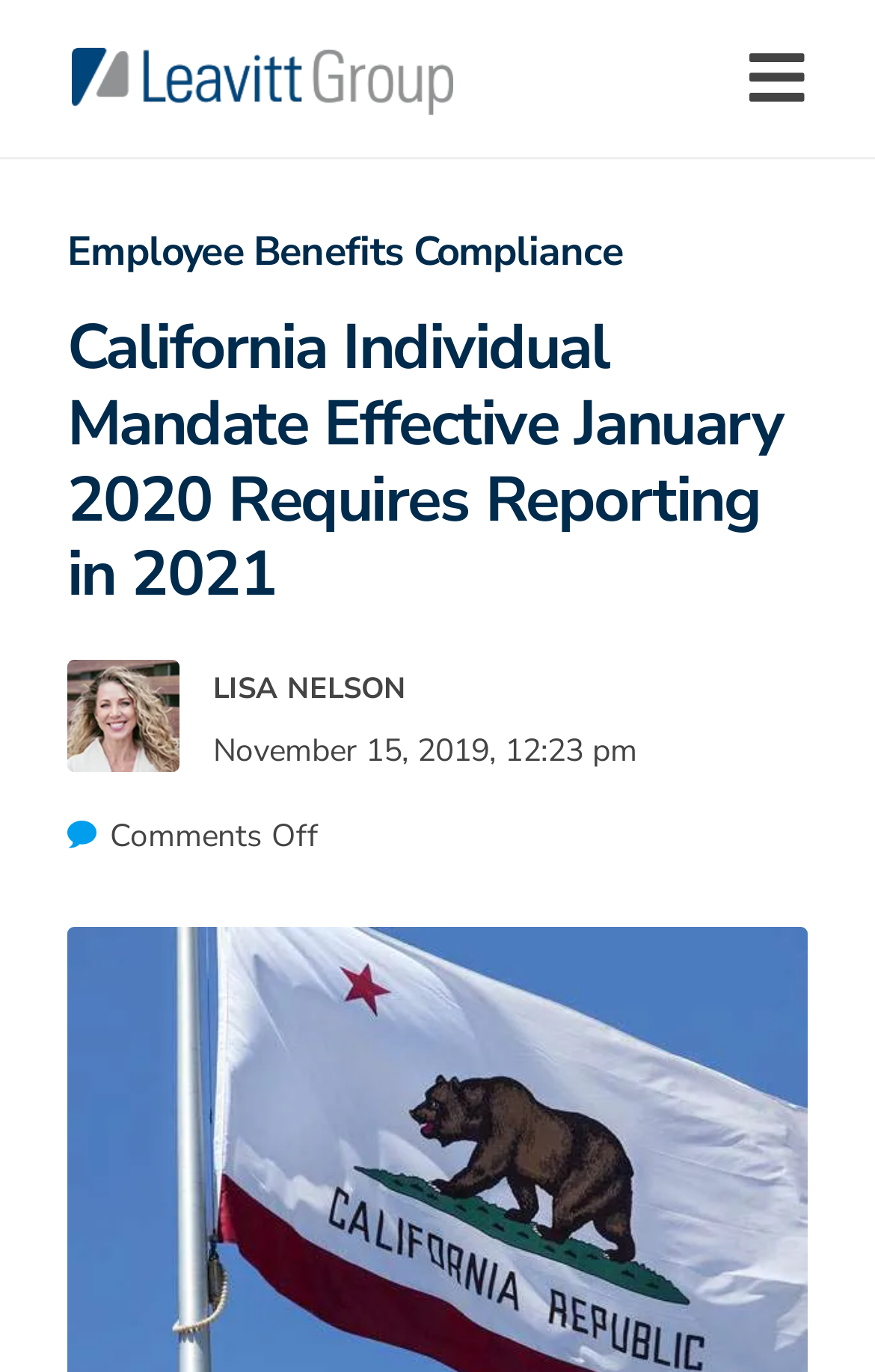Based on the element description: "Employee Benefits Compliance", identify the UI element and provide its bounding box coordinates. Use four float numbers between 0 and 1, [left, top, right, bottom].

[0.077, 0.164, 0.713, 0.203]